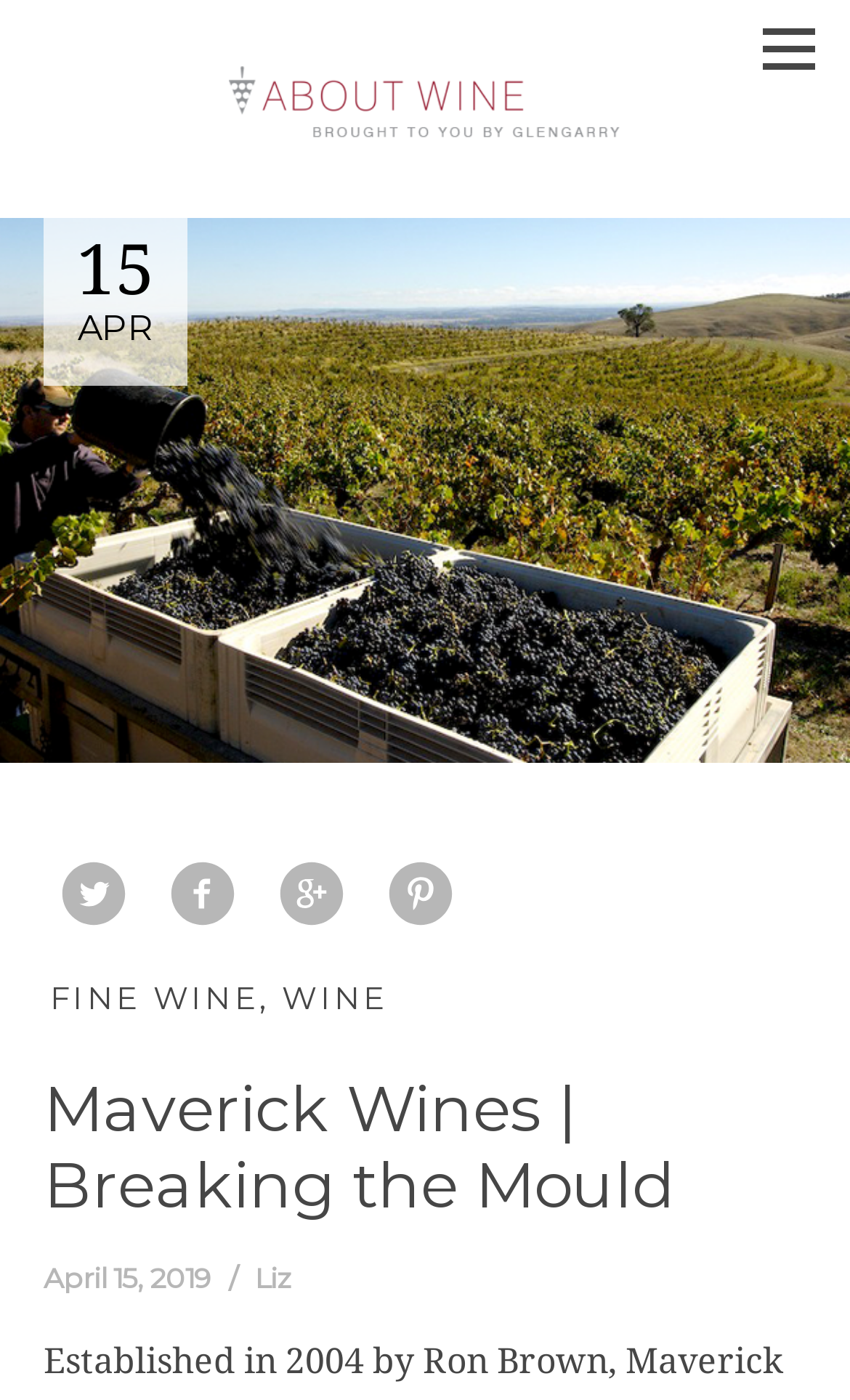Locate the bounding box of the UI element described in the following text: "title="Share this post on Facebook!"".

[0.187, 0.615, 0.29, 0.668]